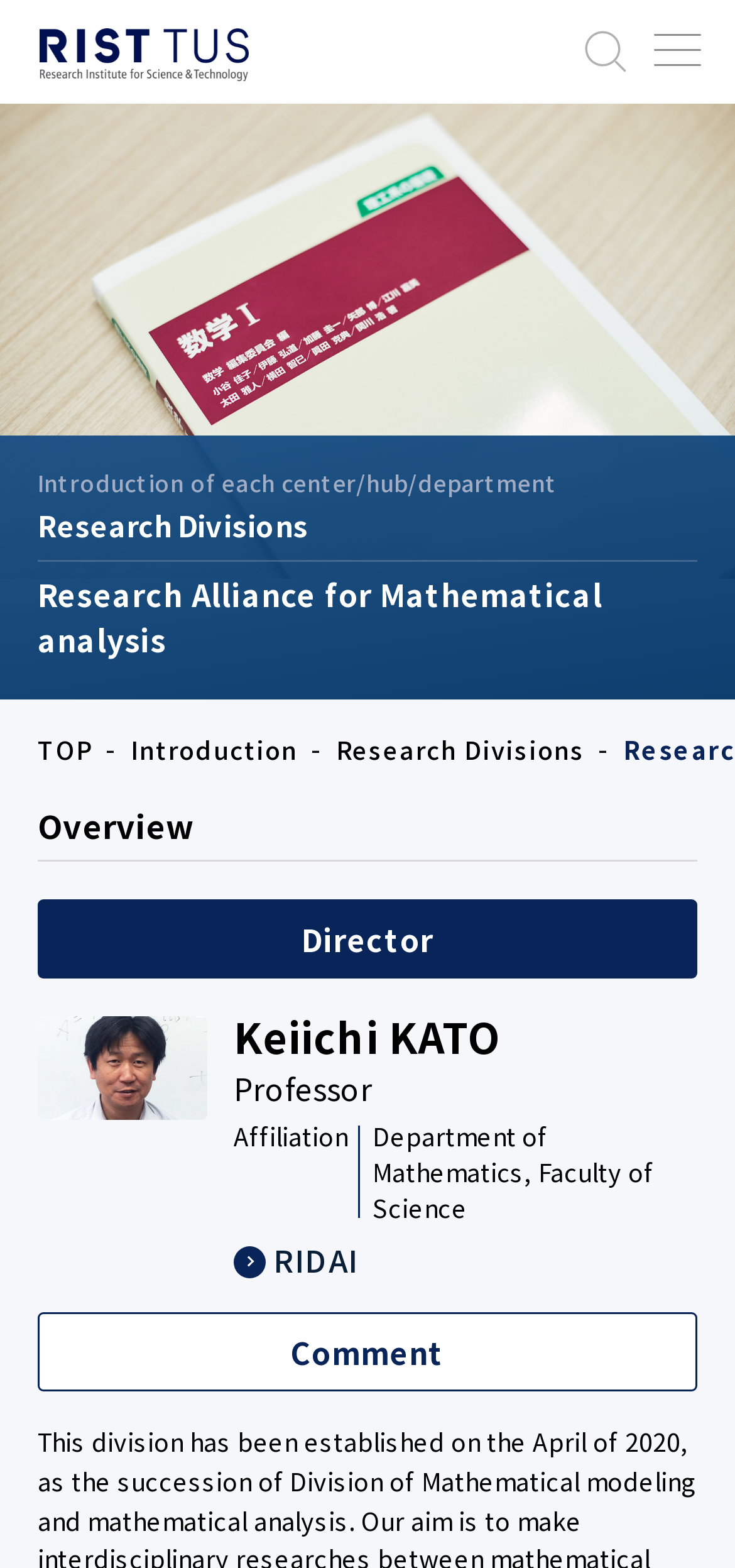What is the title of the first link in the menu? Observe the screenshot and provide a one-word or short phrase answer.

About RIST